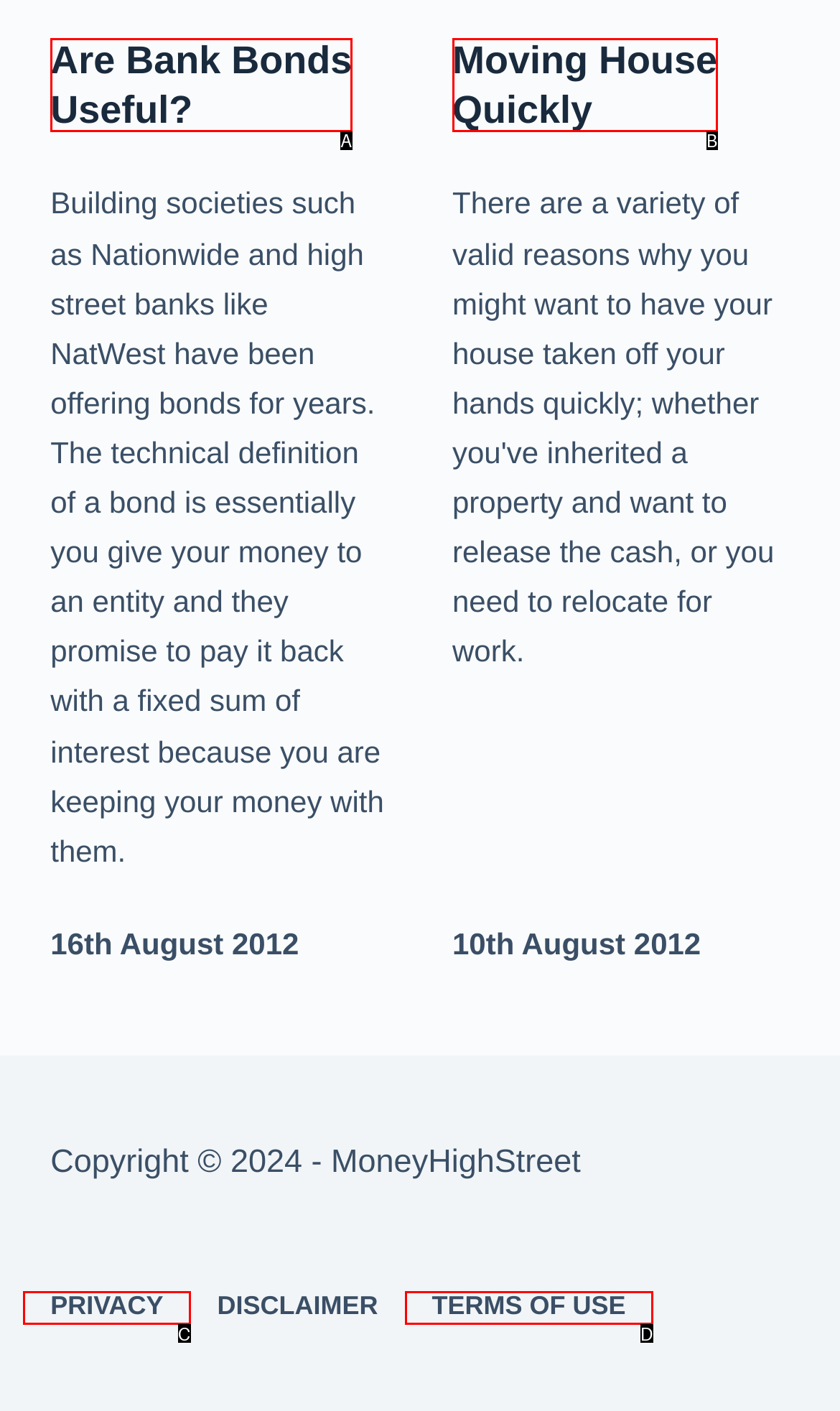Select the option that fits this description: TIN TỨC
Answer with the corresponding letter directly.

None